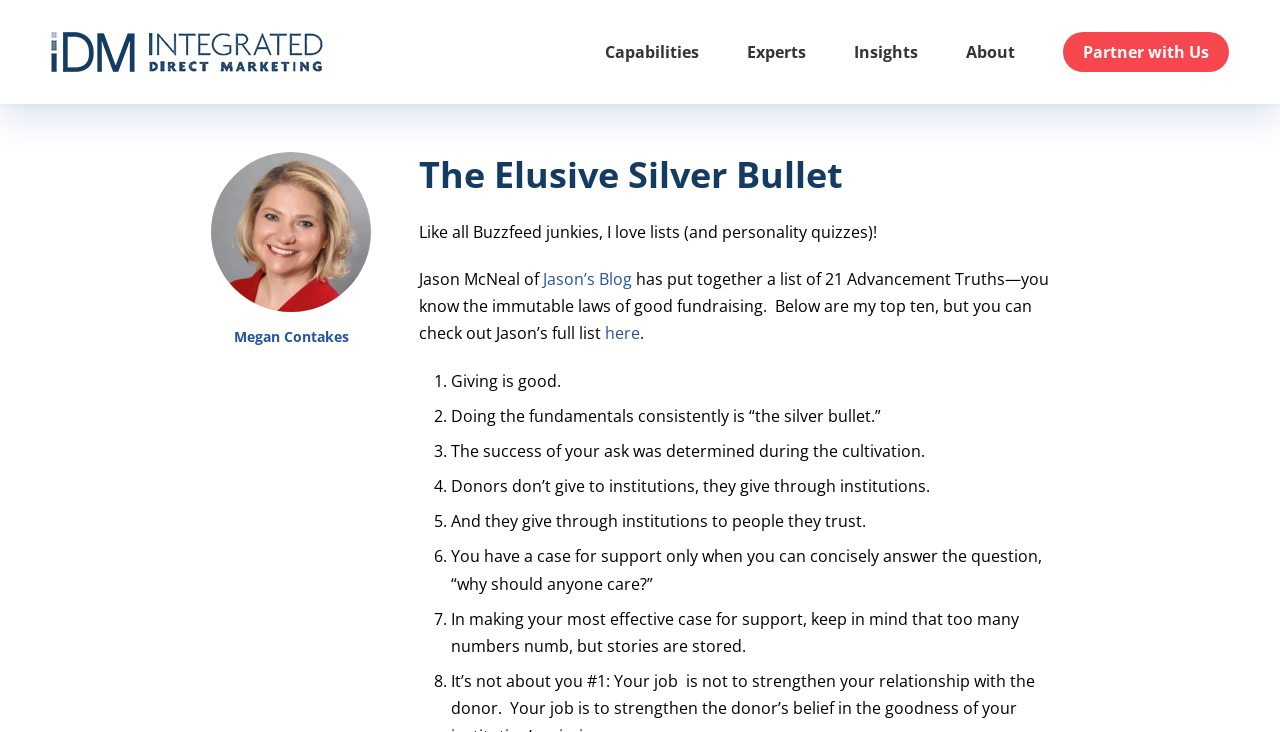Who is the author of the blog?
Using the image as a reference, answer with just one word or a short phrase.

Jason McNeal